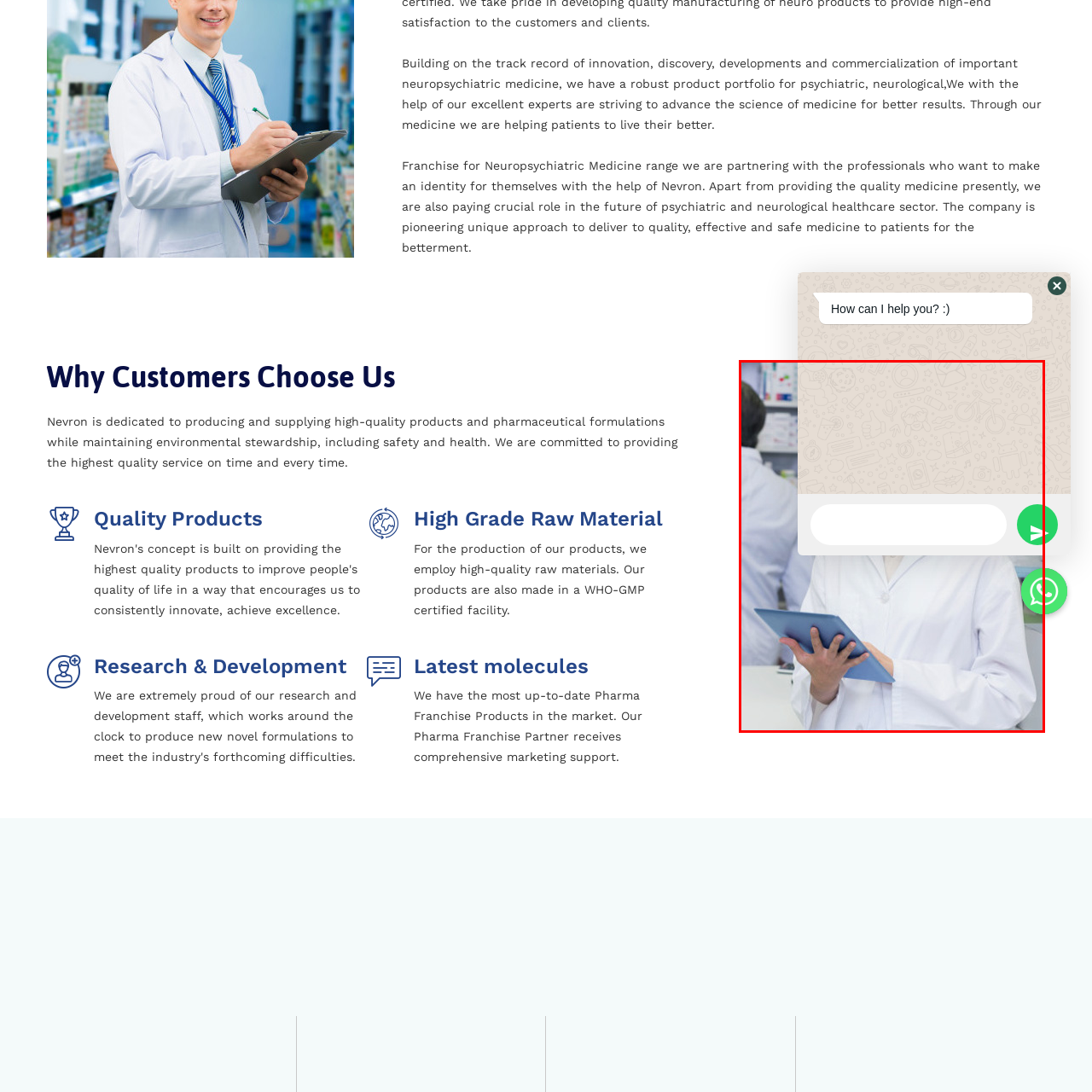What is the professional holding?
Look at the image highlighted within the red bounding box and provide a detailed answer to the question.

The professional in the image is holding a tablet, which suggests they are actively engaged in research, patient care, or pharmaceutical services, as it is a common tool used in these settings.